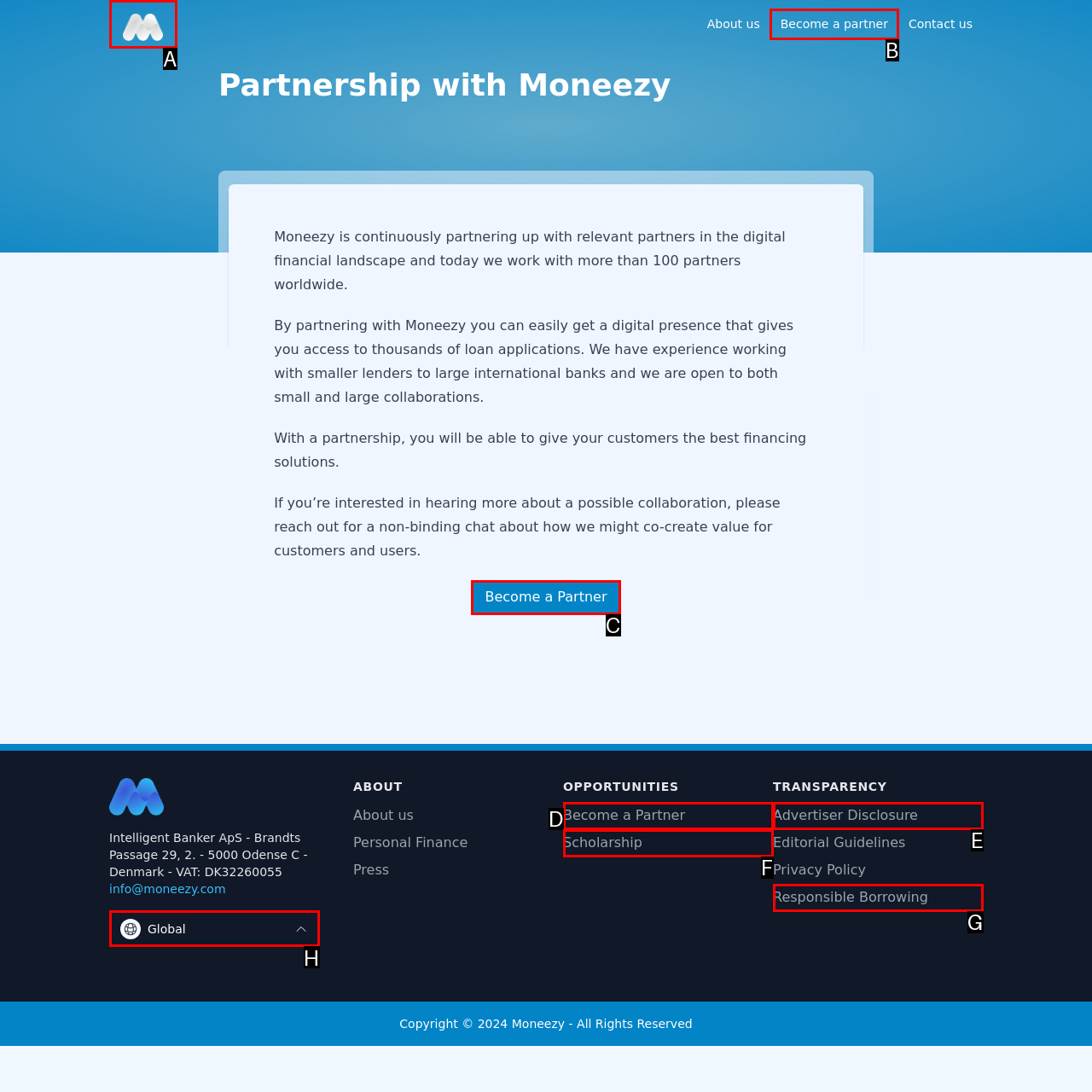For the instruction: Go to home page, determine the appropriate UI element to click from the given options. Respond with the letter corresponding to the correct choice.

None